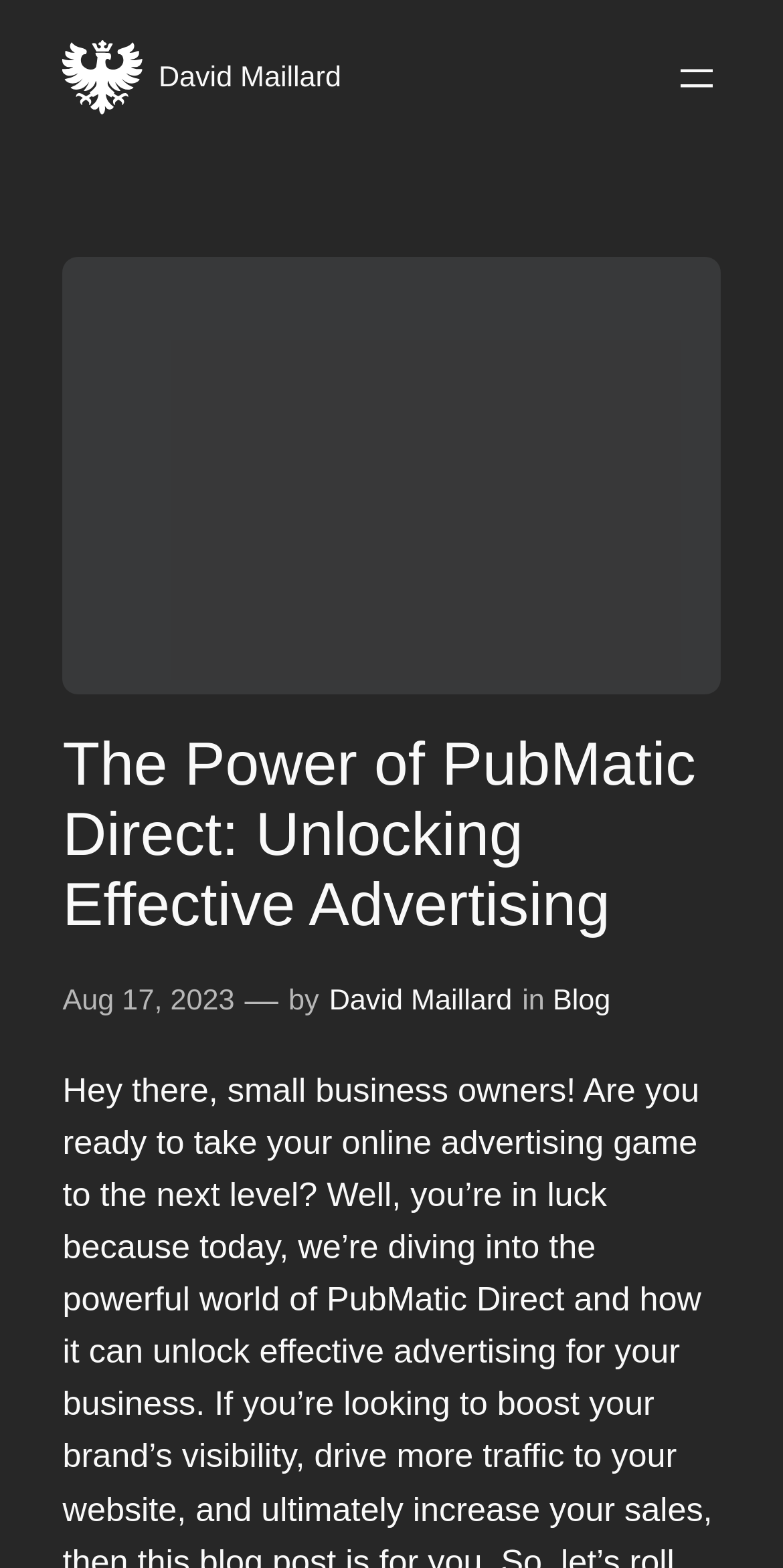What is the author of the blog post?
Please provide a single word or phrase answer based on the image.

David Maillard